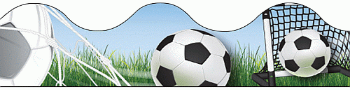Explain what is happening in the image with as much detail as possible.

The image features a vibrant and playful soccer-themed bulletin board border, perfect for decorating classrooms or sports-themed spaces. It showcases a lively scene with several soccer balls, a goal net, and elements of grass, all set against a bright blue sky. The border highlights key moments in soccer, such as a ball in motion, a goalpost, and the excitement of scoring, making it an ideal choice for expressing school spirit and enthusiasm for sports. This decoration not only contributes to a fun and engaging atmosphere but also promotes teamwork and healthy activity among students.